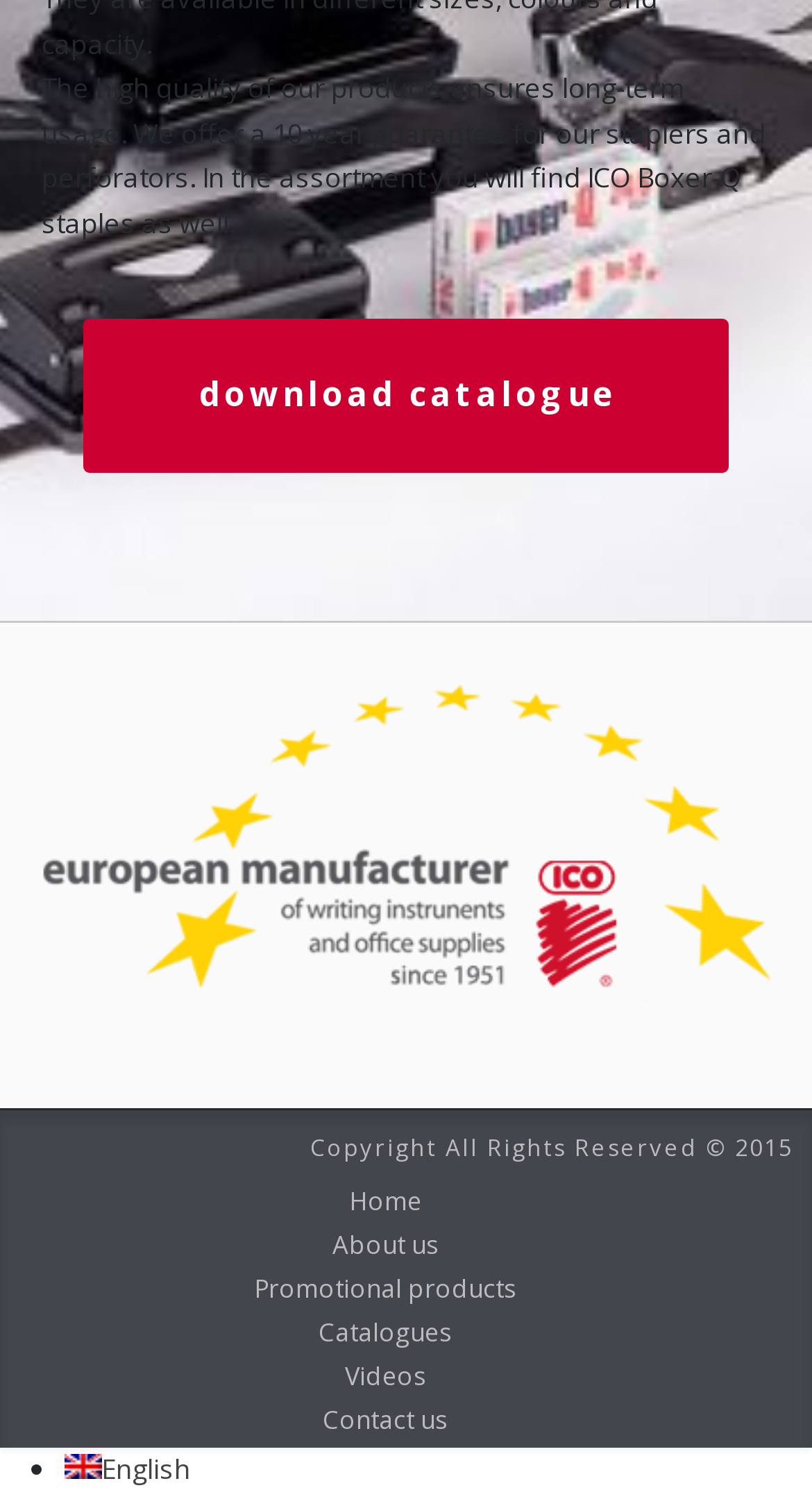Please predict the bounding box coordinates (top-left x, top-left y, bottom-right x, bottom-right y) for the UI element in the screenshot that fits the description: English

[0.078, 0.968, 0.235, 0.993]